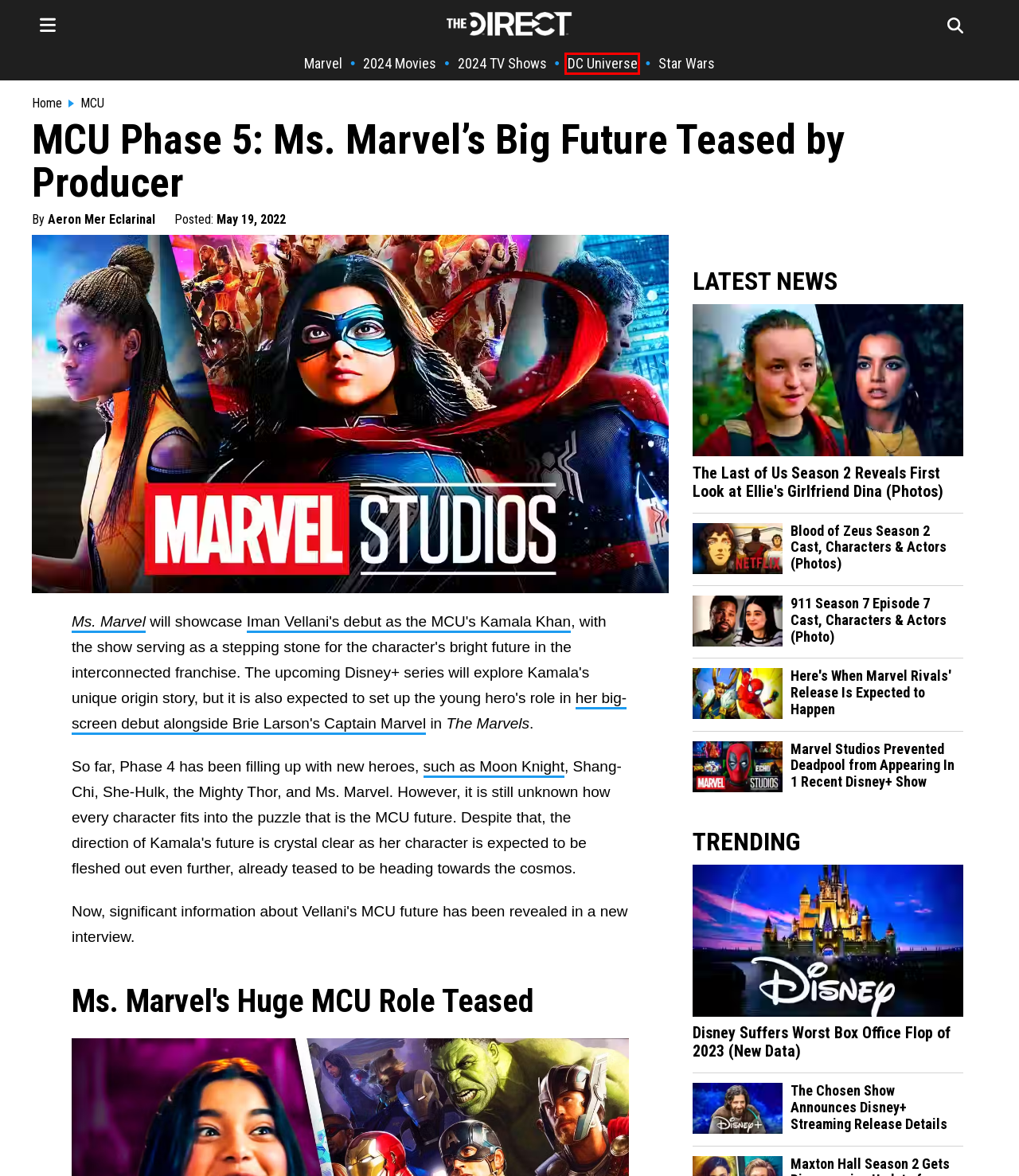You have a screenshot of a webpage with a red bounding box around a UI element. Determine which webpage description best matches the new webpage that results from clicking the element in the bounding box. Here are the candidates:
A. The Chosen Show Announces Disney+ Streaming Release Details
B. New TV Series Coming Out: Every Release Date and Streaming Platform For 2024 | The Direct
C. MCU News | Marvel Cinematic Universe Latest Rumors
D. Ms. Marvel (2022 Disney+ Series) | Latest News & Updates
E. The Direct | Breaking News for Entertainment Pop Culture
F. MCU Boss Compares New Ms. Marvel Actress to Tom Holland
G. Disney Suffers Worst Box Office Flop of 2023 (New Data)
H. DC Comic Universe Movie News & Rumors | The Direct

H